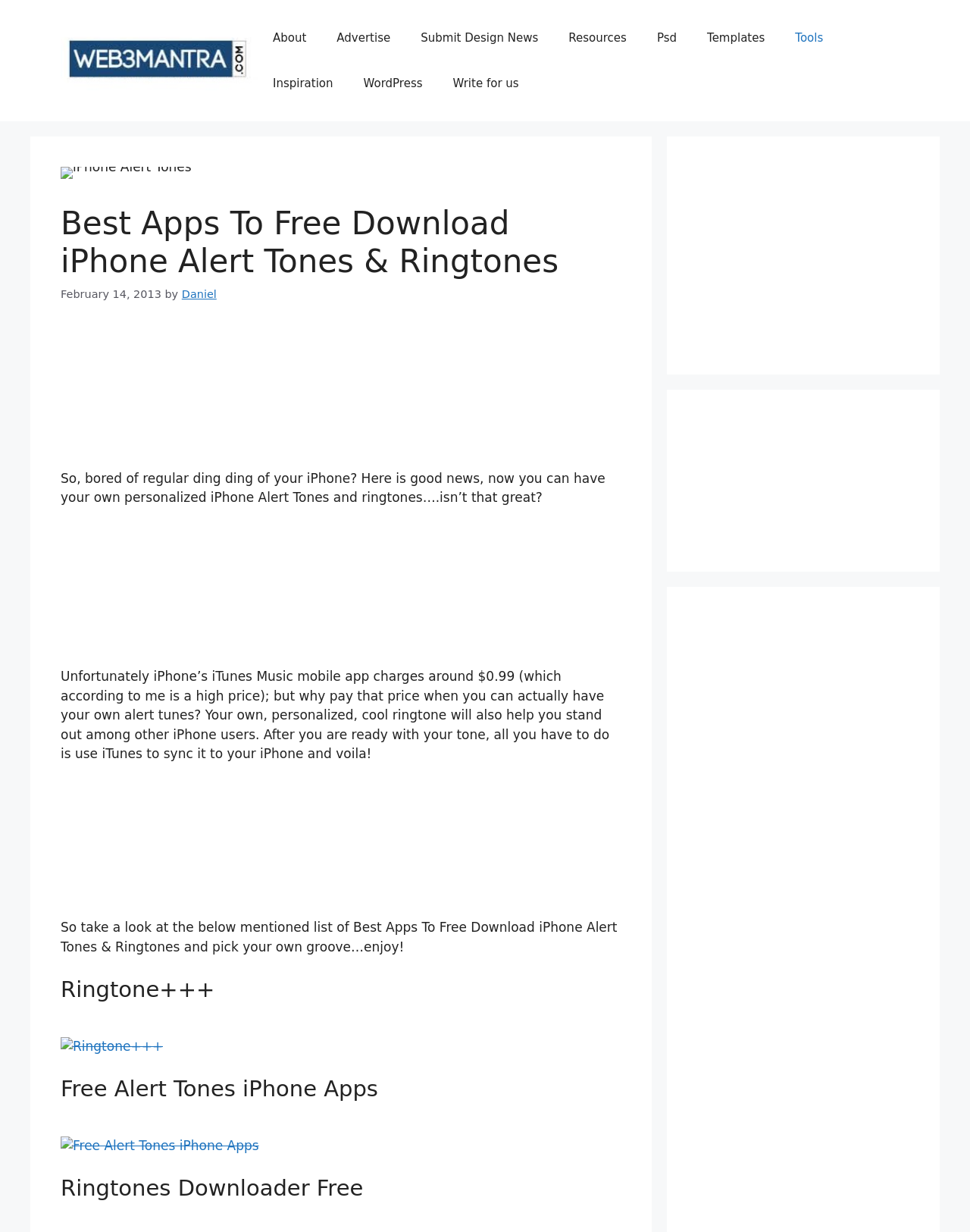Please determine the main heading text of this webpage.

Best Apps To Free Download iPhone Alert Tones & Ringtones